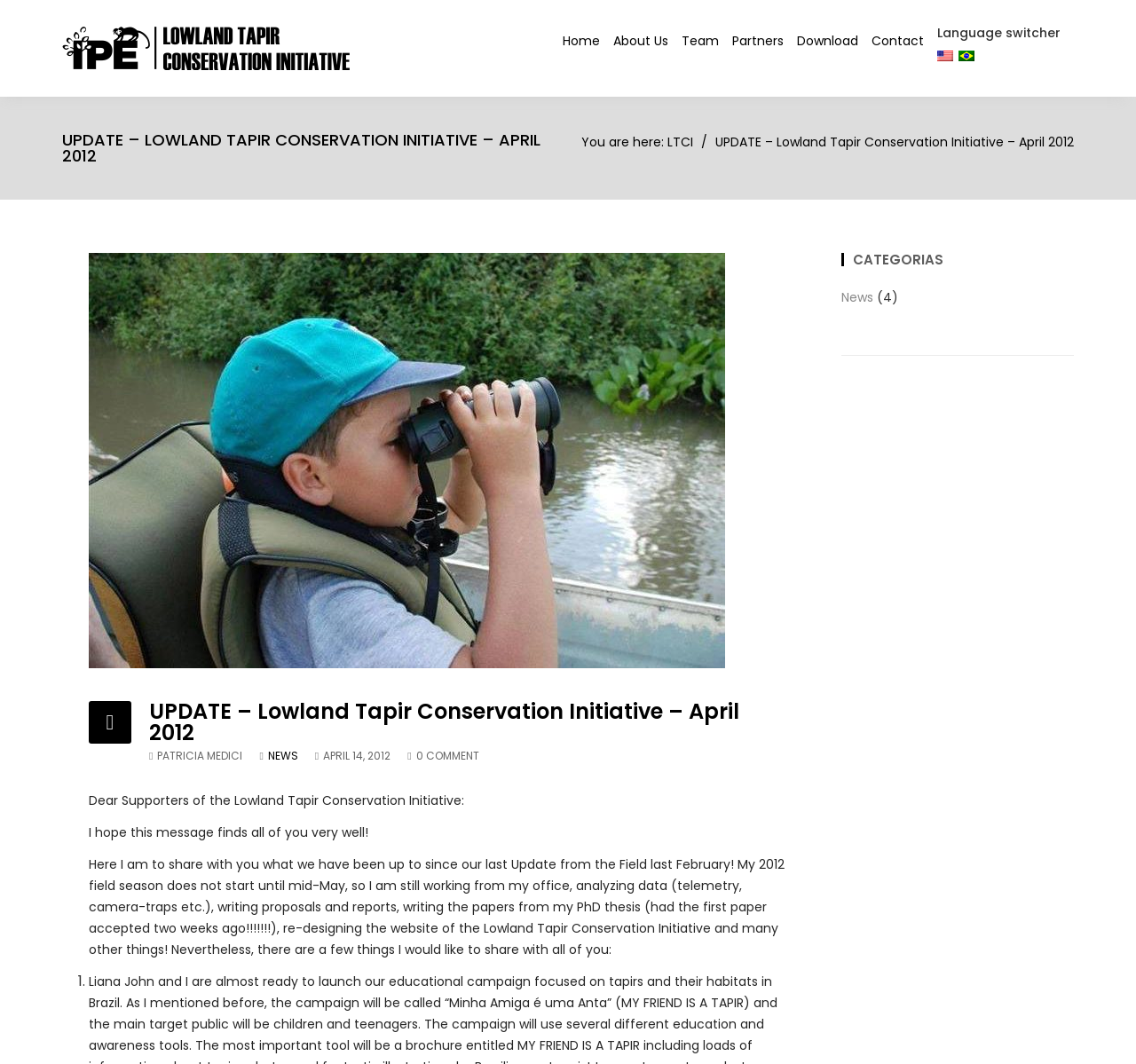Determine the bounding box coordinates of the area to click in order to meet this instruction: "Click the Home link".

[0.495, 0.03, 0.528, 0.047]